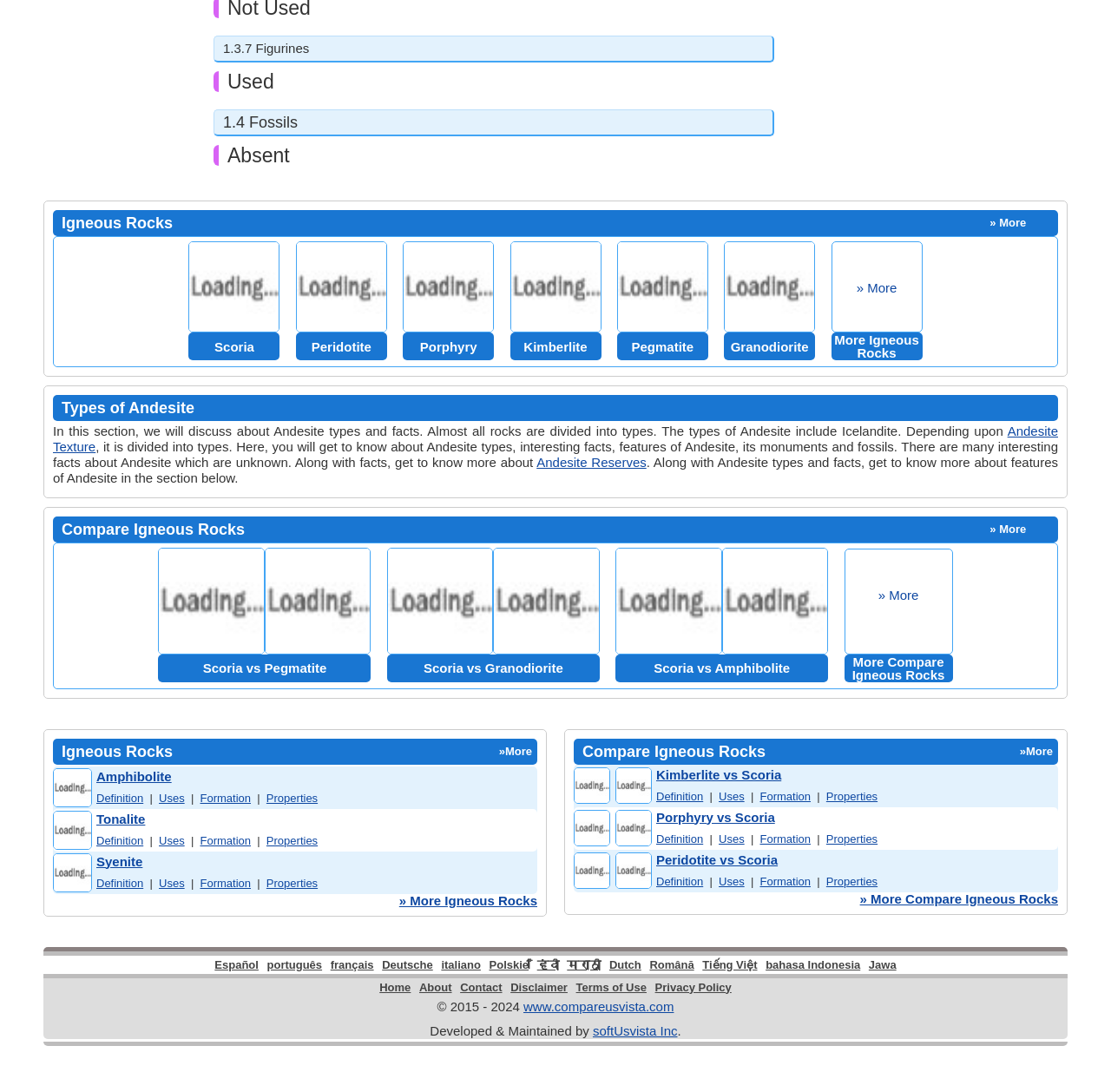Locate the bounding box coordinates of the area that needs to be clicked to fulfill the following instruction: "View the image 'Peridotite'". The coordinates should be in the format of four float numbers between 0 and 1, namely [left, top, right, bottom].

[0.266, 0.221, 0.348, 0.304]